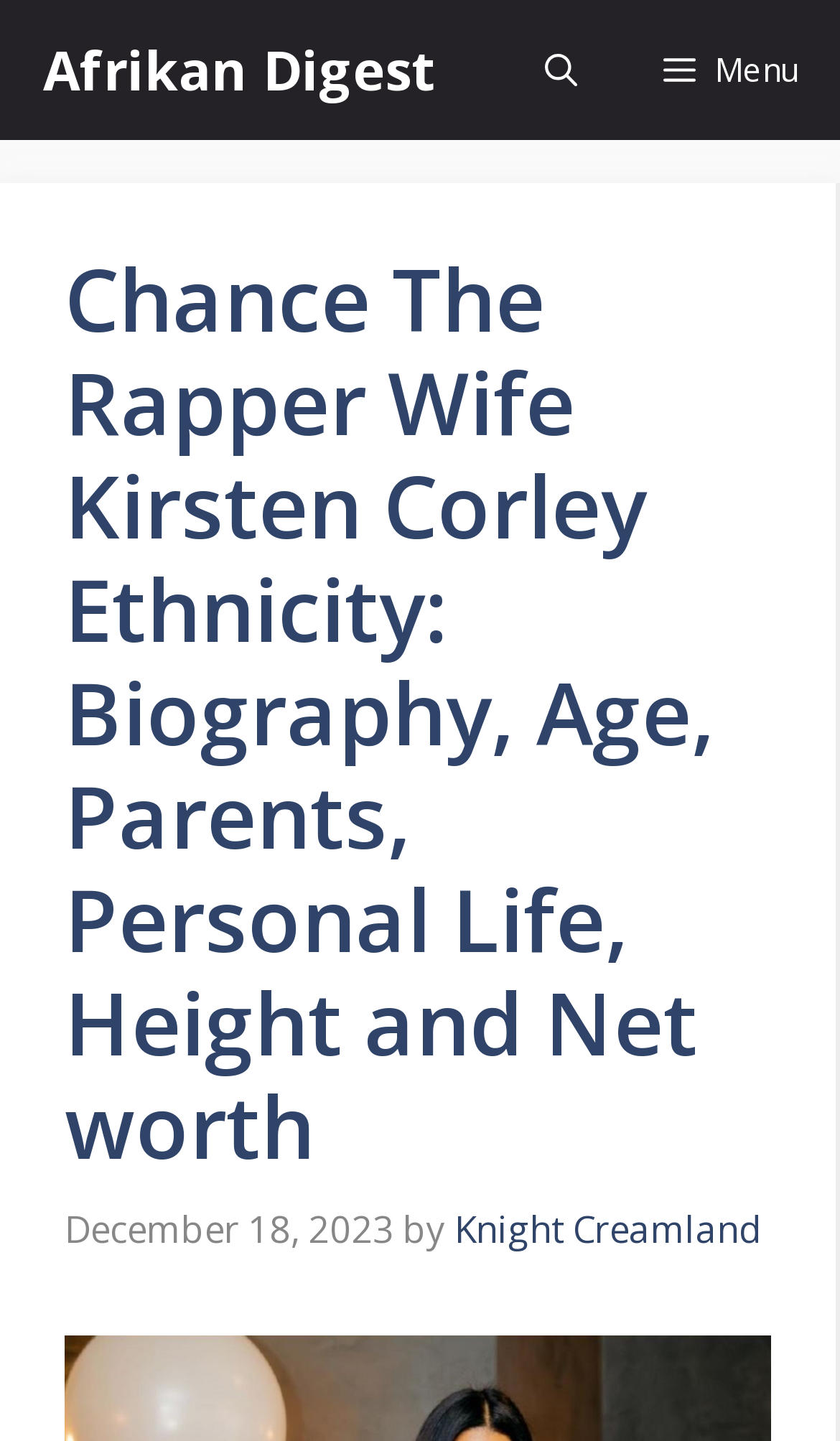Can you extract the headline from the webpage for me?

Chance The Rapper Wife Kirsten Corley Ethnicity: Biography, Age, Parents, Personal Life, Height and Net worth